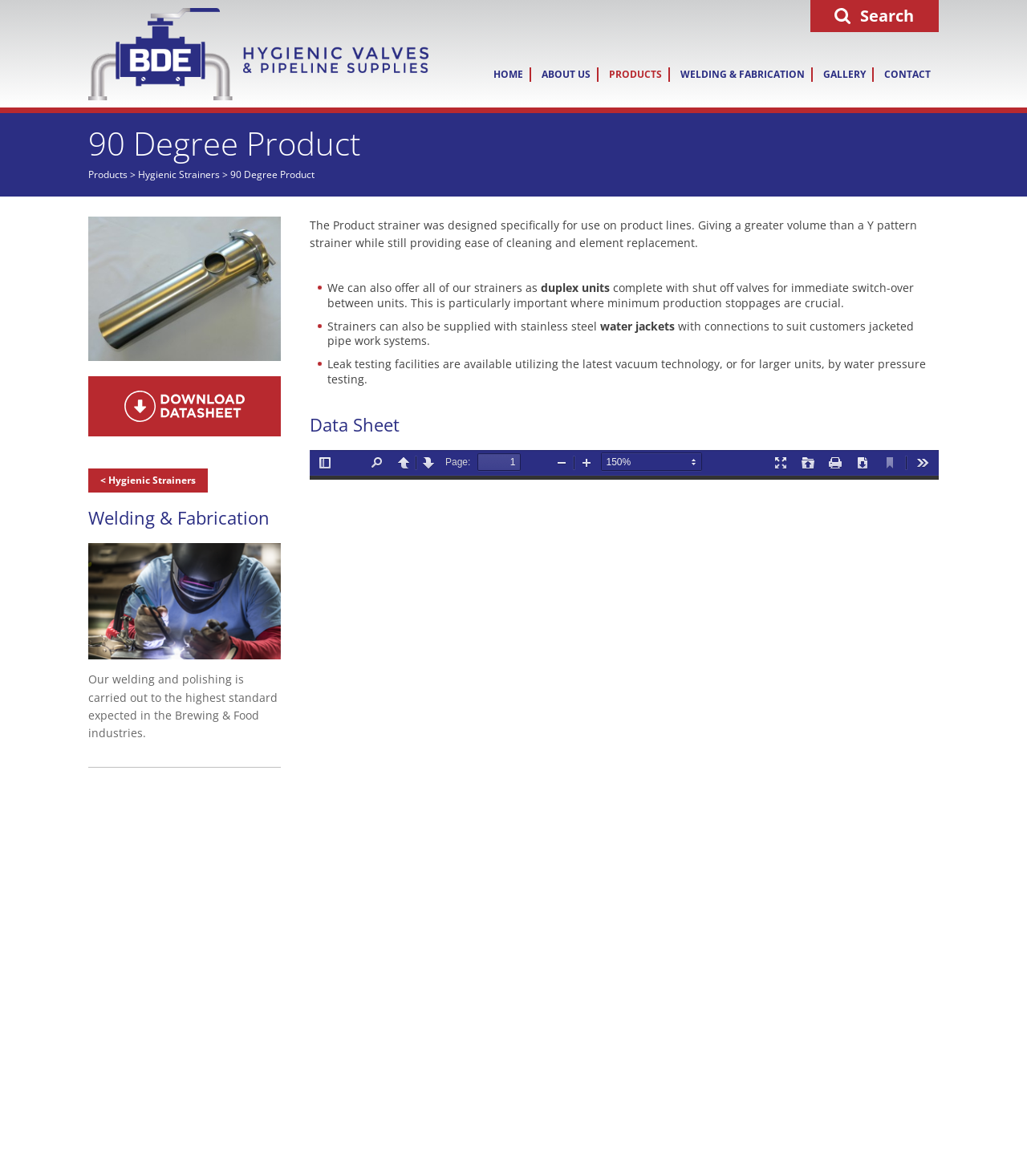Review the image closely and give a comprehensive answer to the question: What is the material used for the water jackets?

The water jackets are supplied with stainless steel, which is a durable and corrosion-resistant material, suitable for use in the product strainers and other equipment.